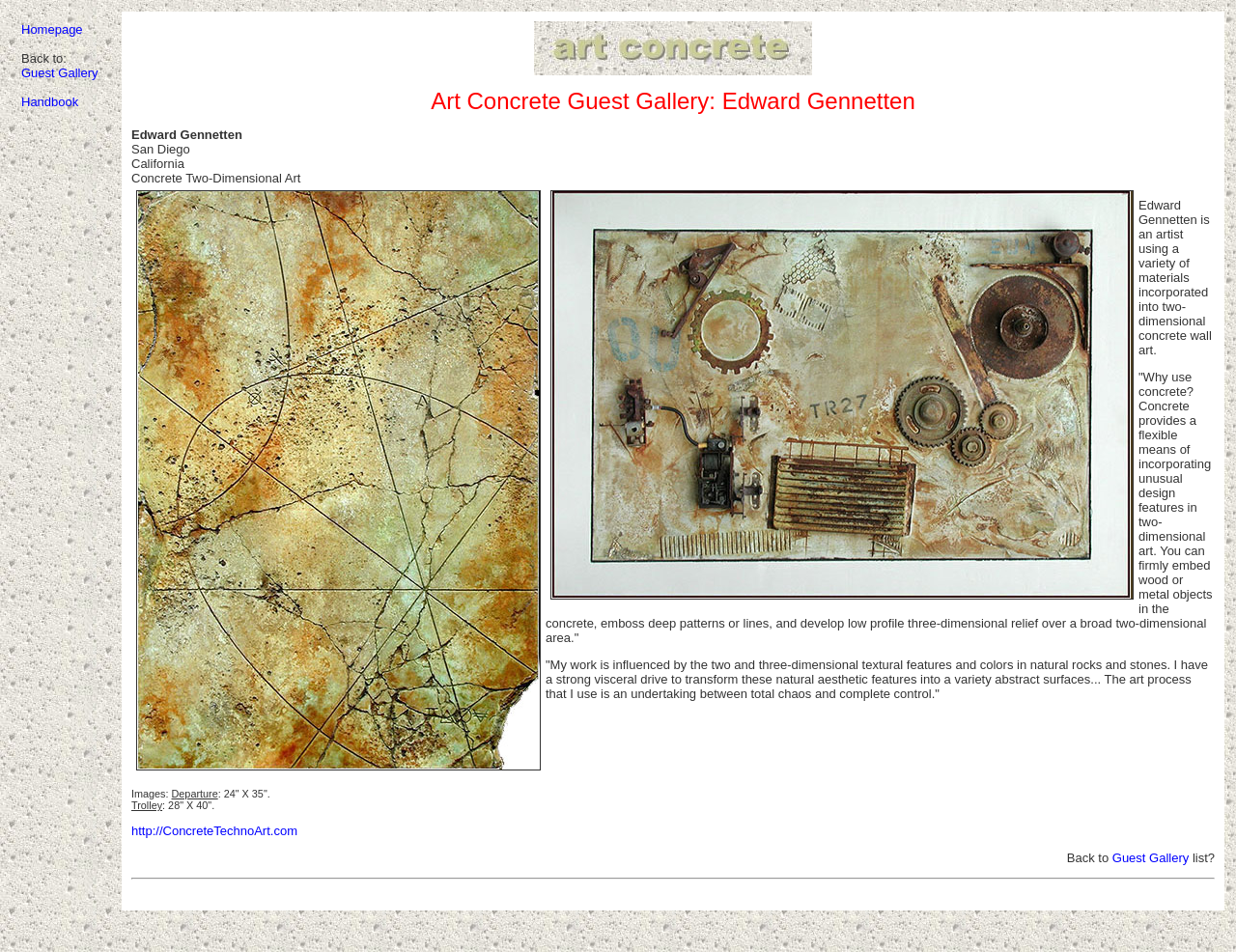Using the elements shown in the image, answer the question comprehensively: What is the size of the artwork 'Departure'?

I found the size of the artwork 'Departure' by looking at the text in the gridcell element, which lists the artwork's dimensions as '24" X 35"'.